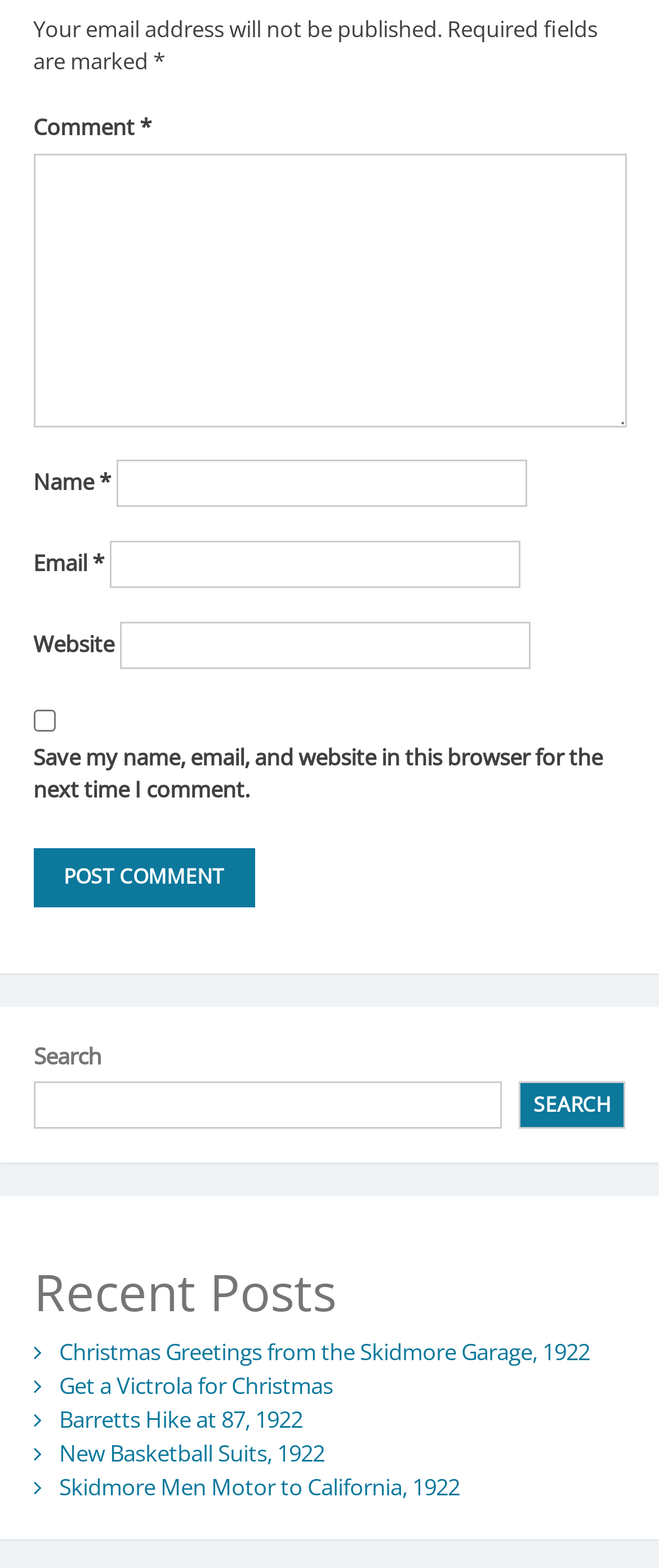Determine the bounding box coordinates for the HTML element described here: "parent_node: Comment * name="comment"".

[0.05, 0.098, 0.95, 0.272]